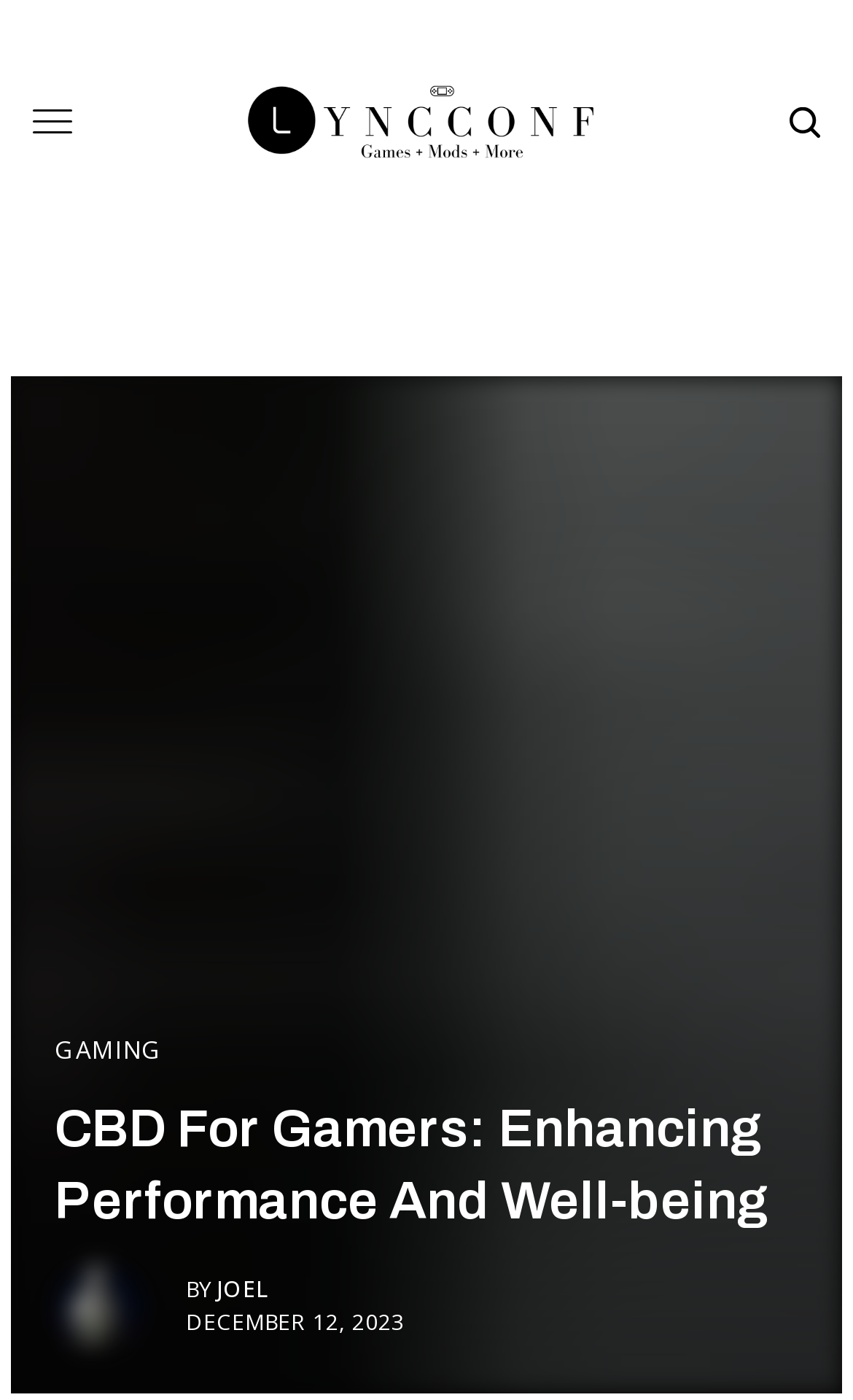Find and extract the text of the primary heading on the webpage.

CBD For Gamers: Enhancing Performance And Well-being